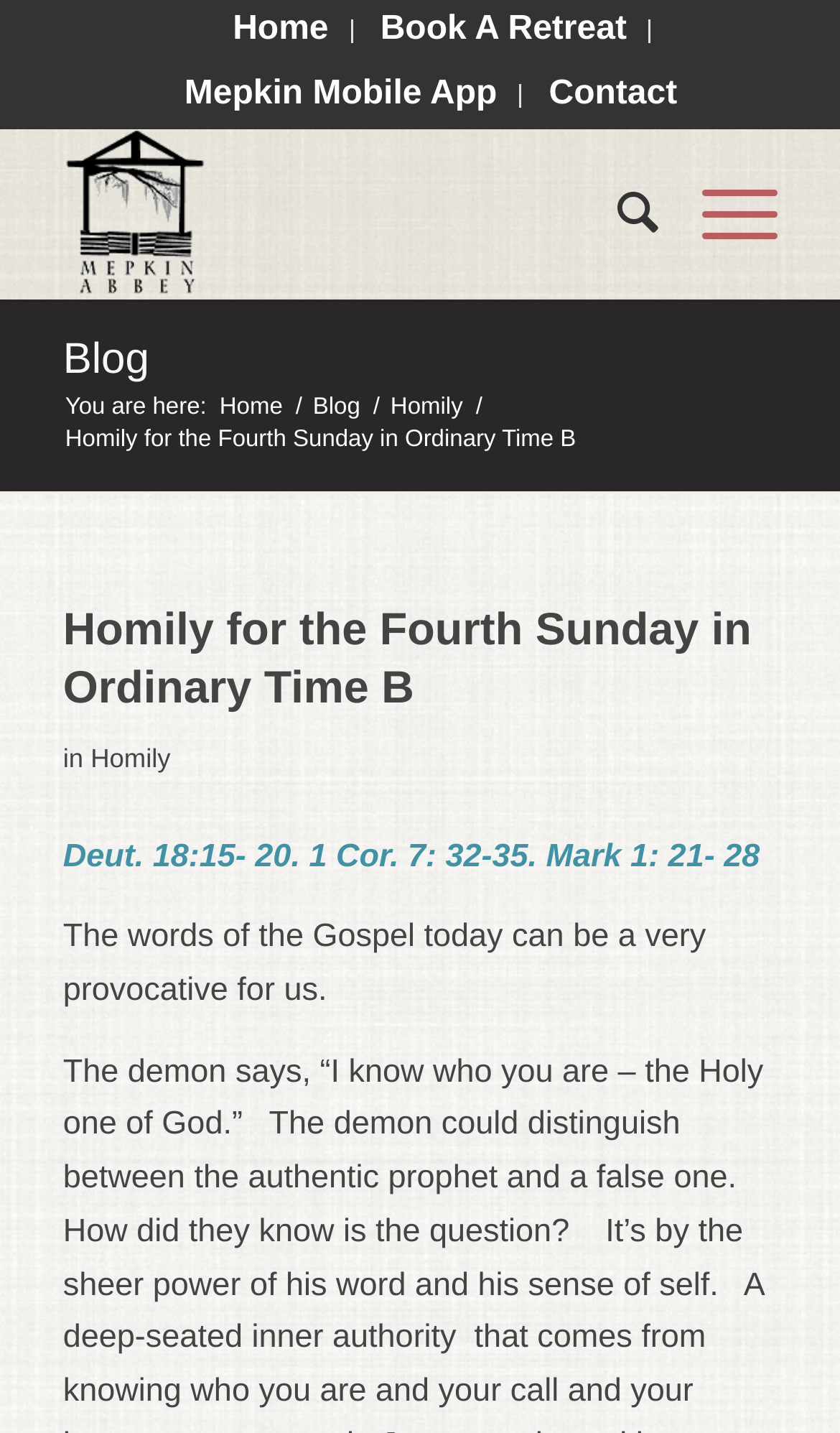Find the bounding box coordinates for the UI element whose description is: "Blog". The coordinates should be four float numbers between 0 and 1, in the format [left, top, right, bottom].

[0.365, 0.273, 0.437, 0.296]